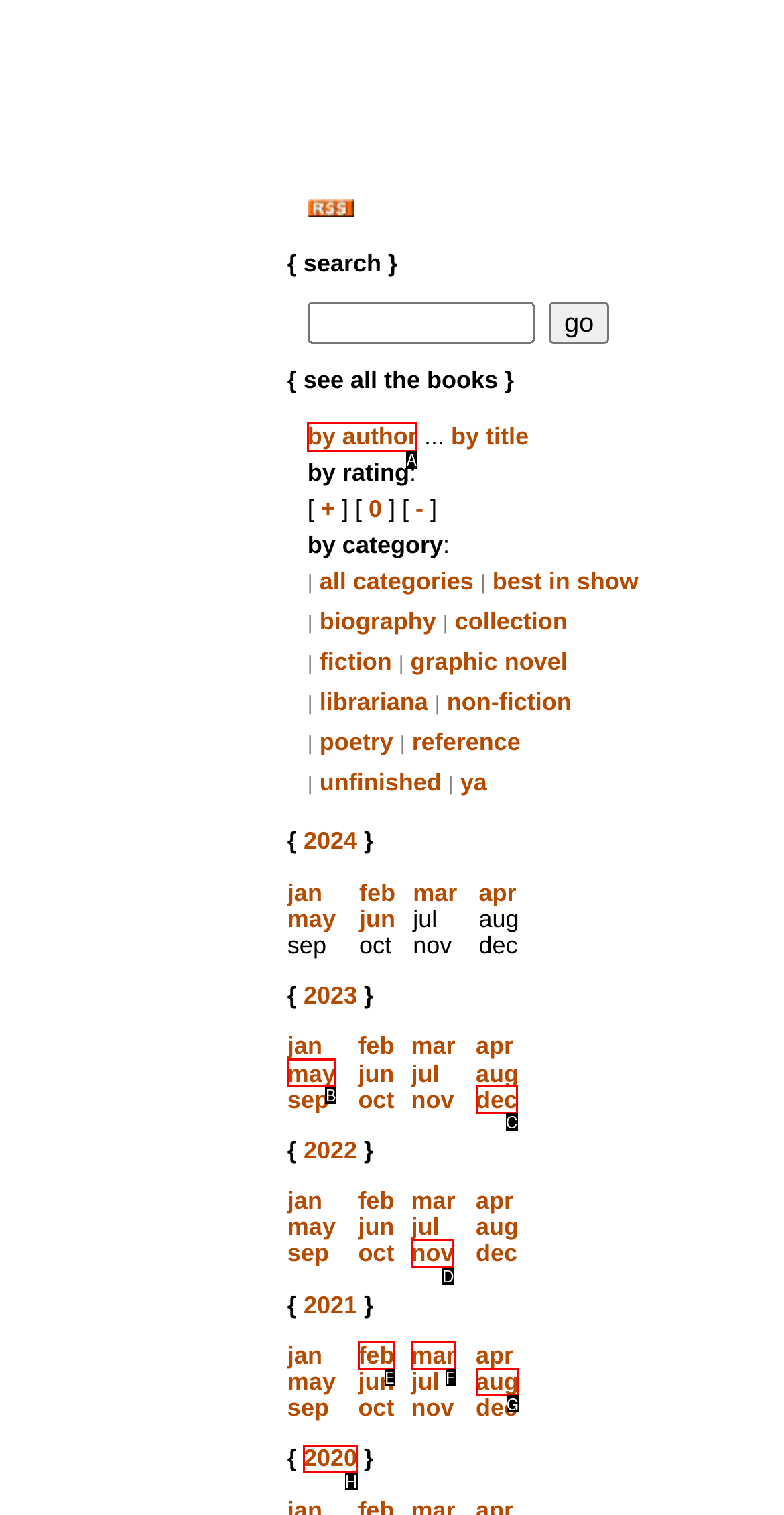Tell me the letter of the UI element I should click to accomplish the task: view books by author based on the choices provided in the screenshot.

A